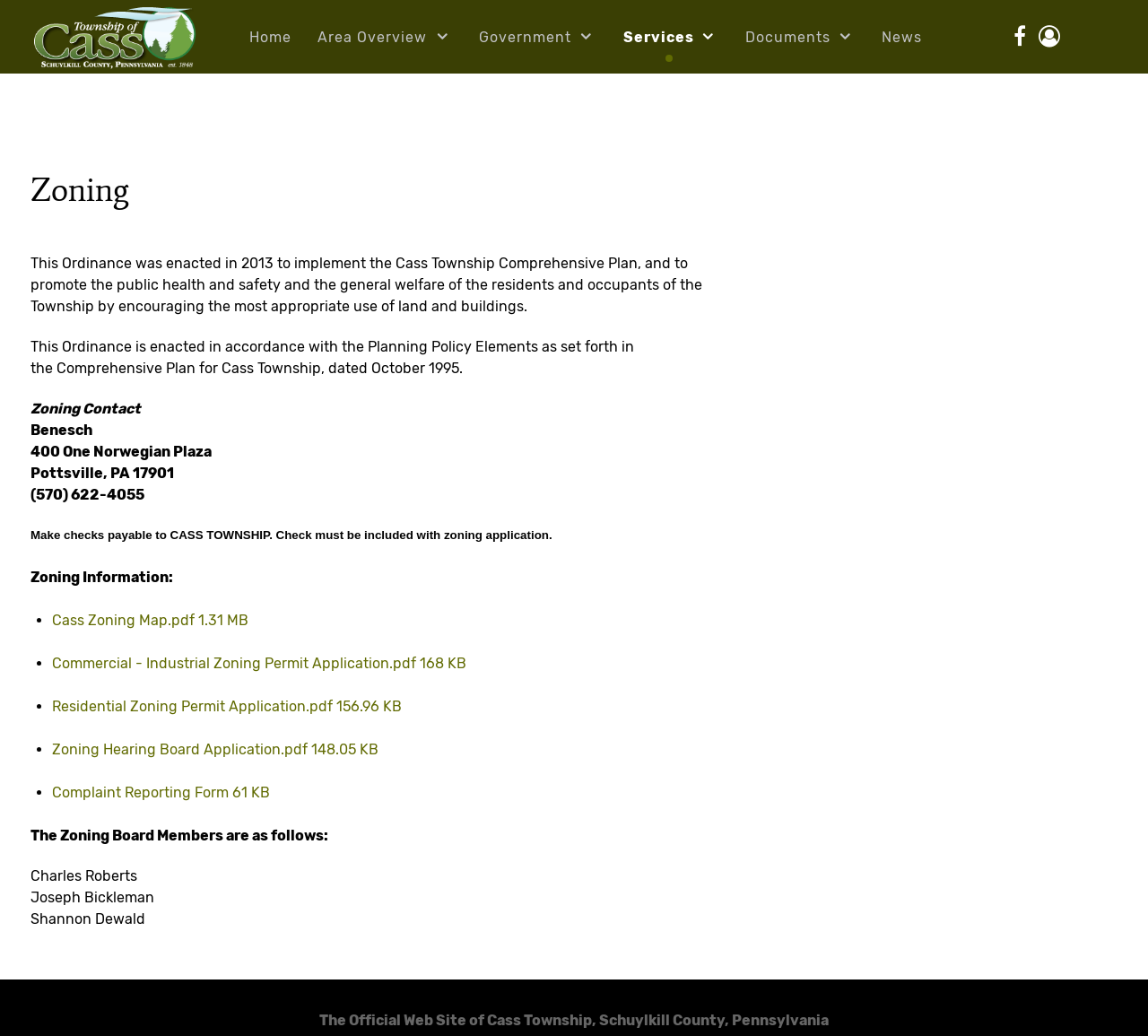Give a detailed account of the webpage, highlighting key information.

The webpage is about Zoning in Cass Township, Schuylkill County, Pennsylvania. At the top, there are several links, including "Cass Township", "Home", and "News", aligned horizontally. Below these links, there are four static text elements, "Area Overview", "Government", "Services", and "Documents", also aligned horizontally.

The main content of the webpage is divided into sections. The first section has a heading "Zoning" and provides an overview of the zoning ordinance, which was enacted in 2013 to implement the Cass Township Comprehensive Plan. The text explains the purpose of the ordinance, which is to promote public health and safety, and general welfare of the residents.

Below this section, there is a contact information section, which includes the name "Benesch", an address, phone number, and email address. There is also a note about making checks payable to CASS TOWNSHIP.

The next section is titled "Zoning Information" and provides a list of downloadable documents, including the Cass Zoning Map, Commercial-Industrial Zoning Permit Application, Residential Zoning Permit Application, and Zoning Hearing Board Application. Each document is listed with a bullet point and includes the file size.

Finally, there is a section that lists the members of the Zoning Board, including Charles Roberts, Joseph Bickleman, and Shannon Dewald. At the very bottom of the page, there is a static text element that reads "The Official Web Site of Cass Township, Schuylkill County, Pennsylvania".